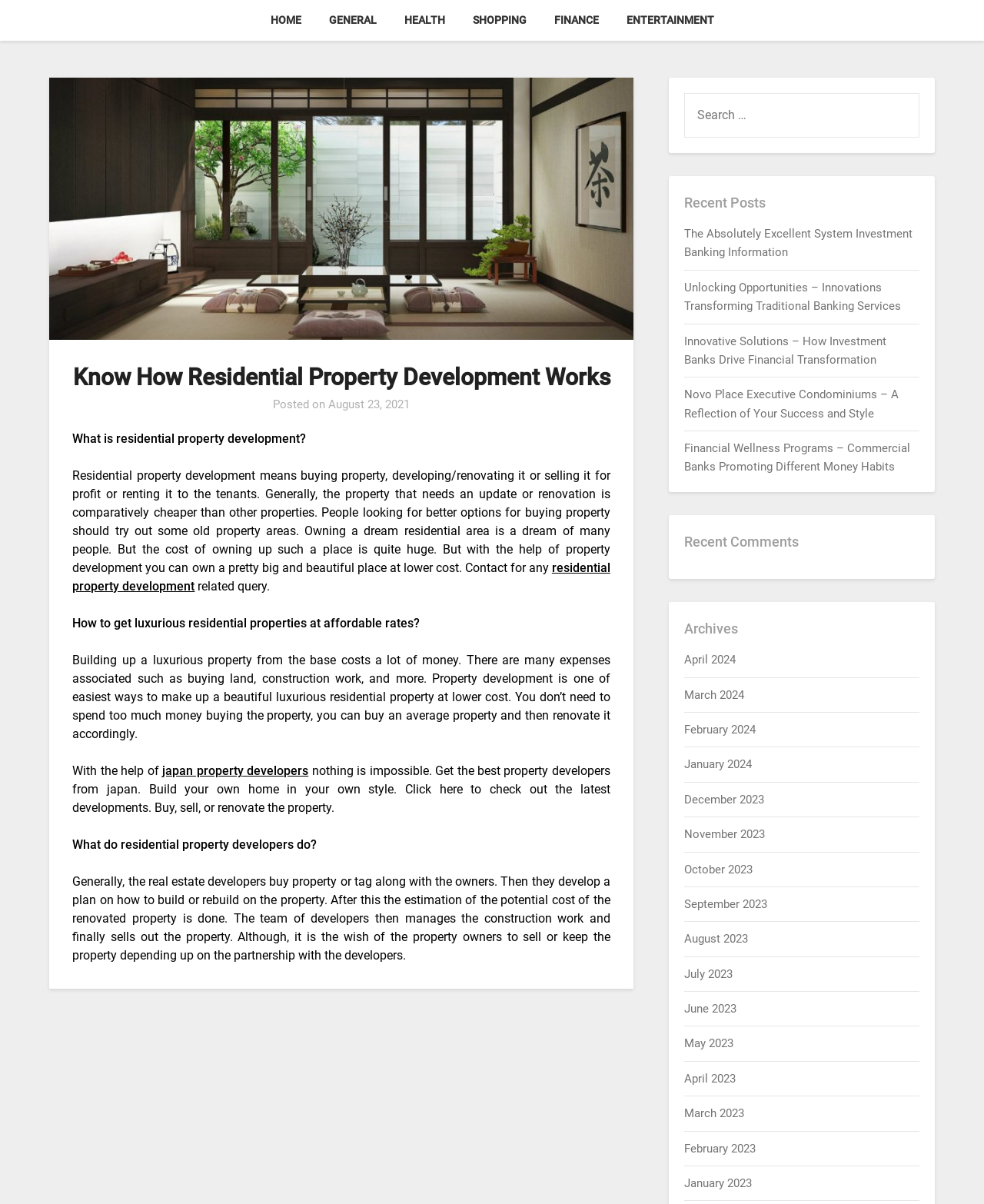Identify the bounding box coordinates of the clickable region required to complete the instruction: "Click on the HOME link". The coordinates should be given as four float numbers within the range of 0 and 1, i.e., [left, top, right, bottom].

[0.262, 0.0, 0.318, 0.034]